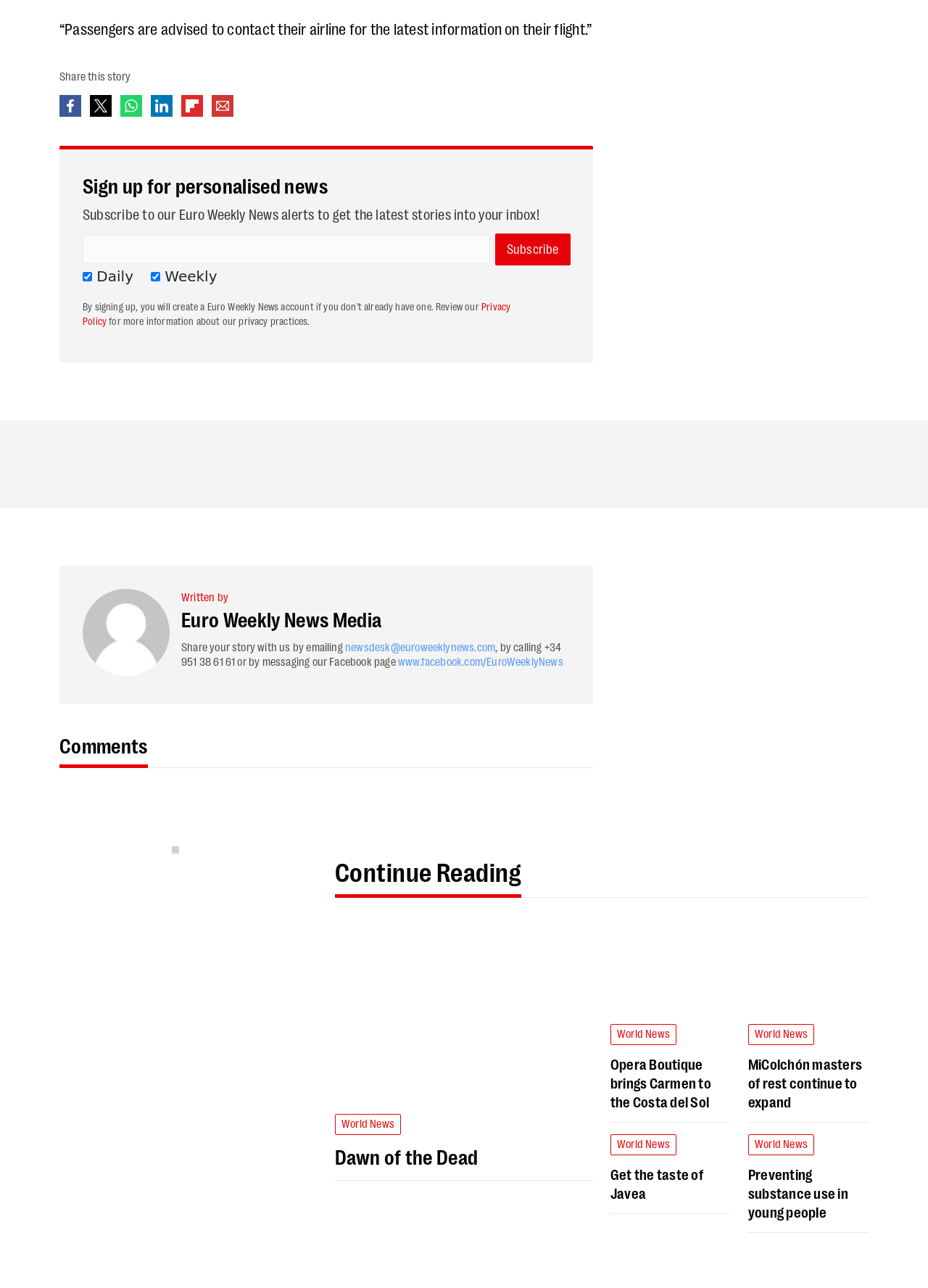Could you locate the bounding box coordinates for the section that should be clicked to accomplish this task: "Contact Euro Weekly News Media".

[0.195, 0.471, 0.614, 0.49]